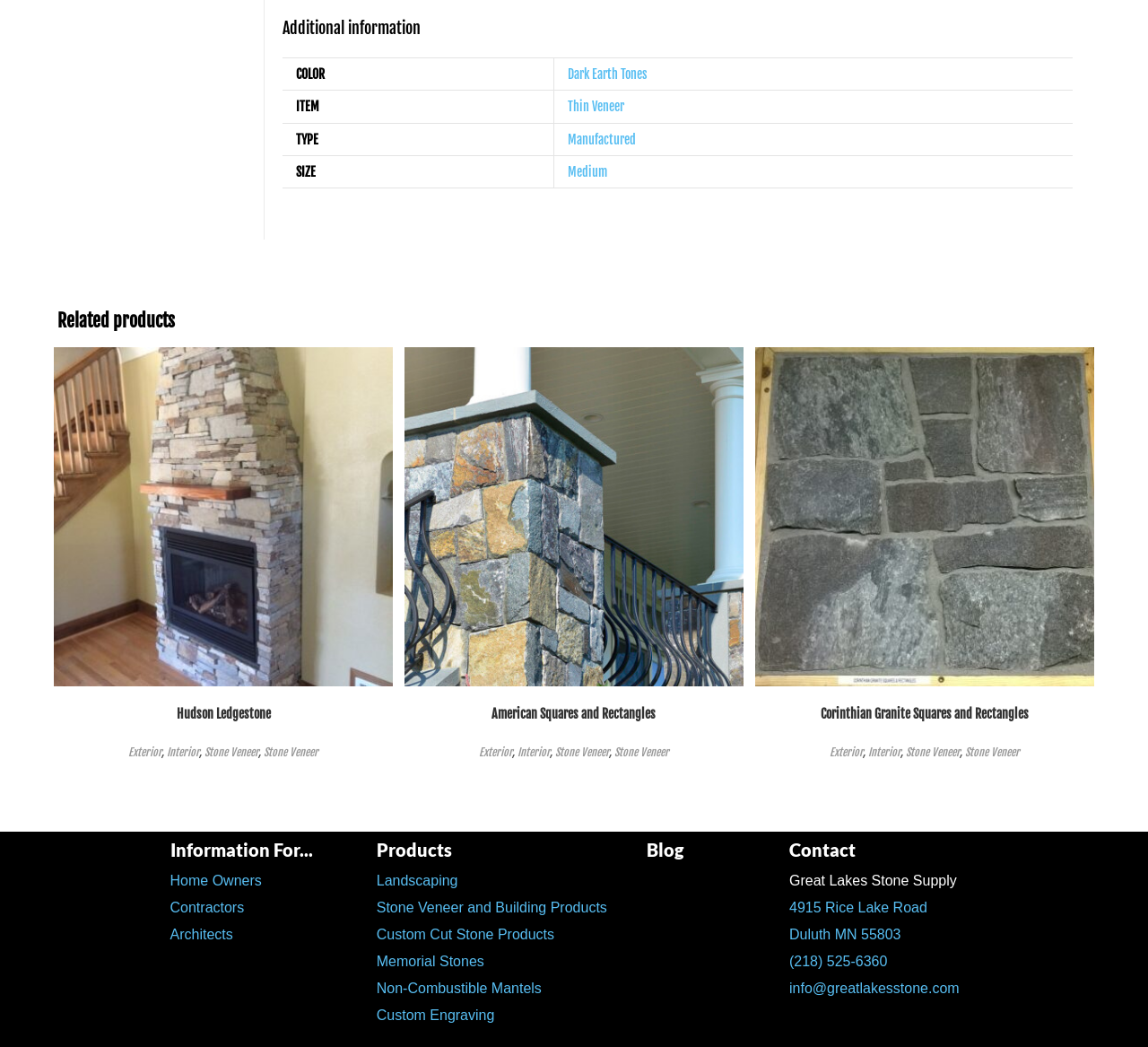Given the description of a UI element: "Duluth MN 55803", identify the bounding box coordinates of the matching element in the webpage screenshot.

[0.687, 0.886, 0.785, 0.9]